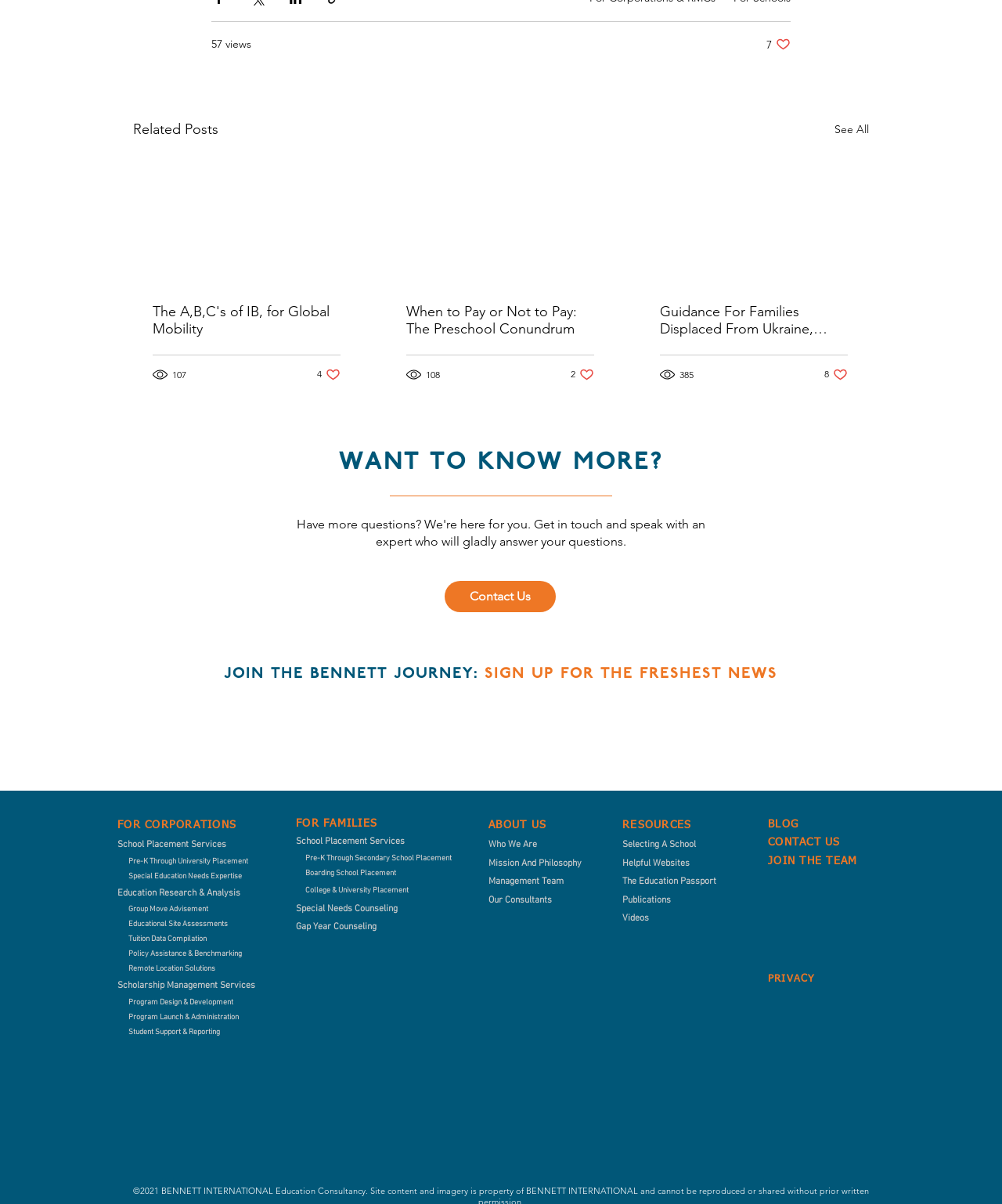Give a one-word or one-phrase response to the question: 
What is the purpose of the 'JOIN THE BENNETT JOURNEY' section?

To sign up for the freshest news